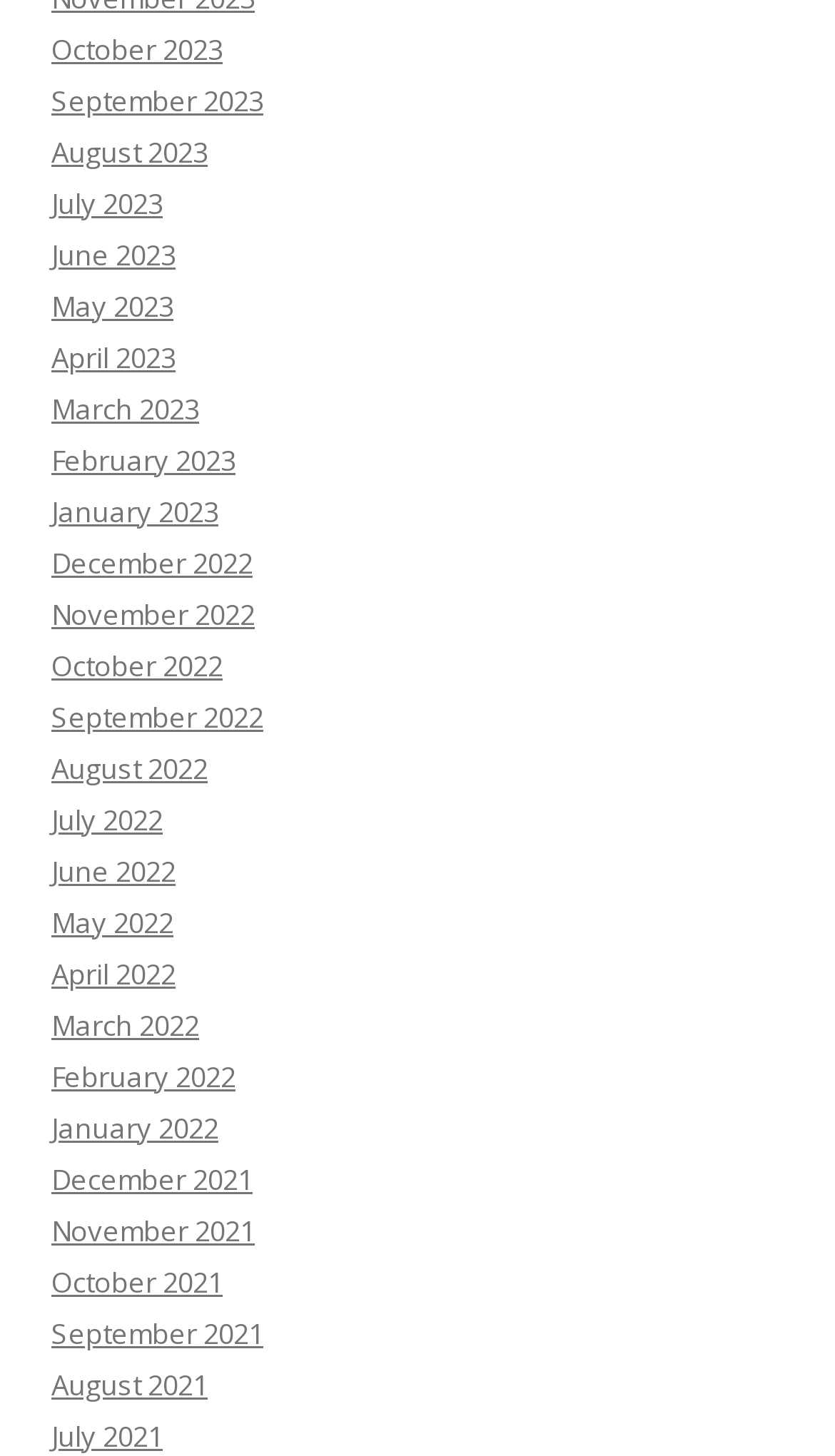Determine the bounding box coordinates of the region that needs to be clicked to achieve the task: "View August 2021".

[0.062, 0.937, 0.249, 0.964]